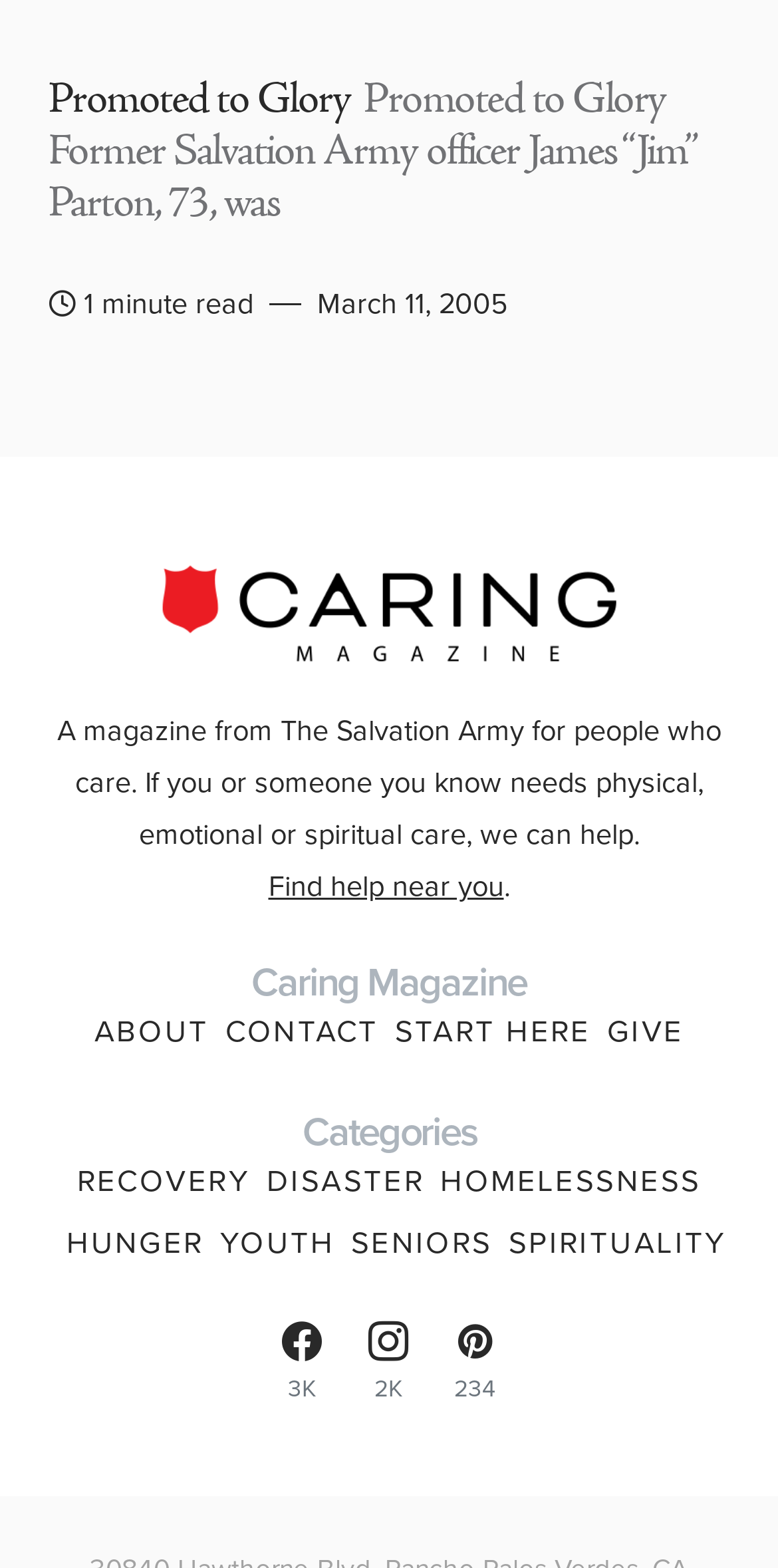Given the element description: "aria-label="Open menu"", predict the bounding box coordinates of this UI element. The coordinates must be four float numbers between 0 and 1, given as [left, top, right, bottom].

None